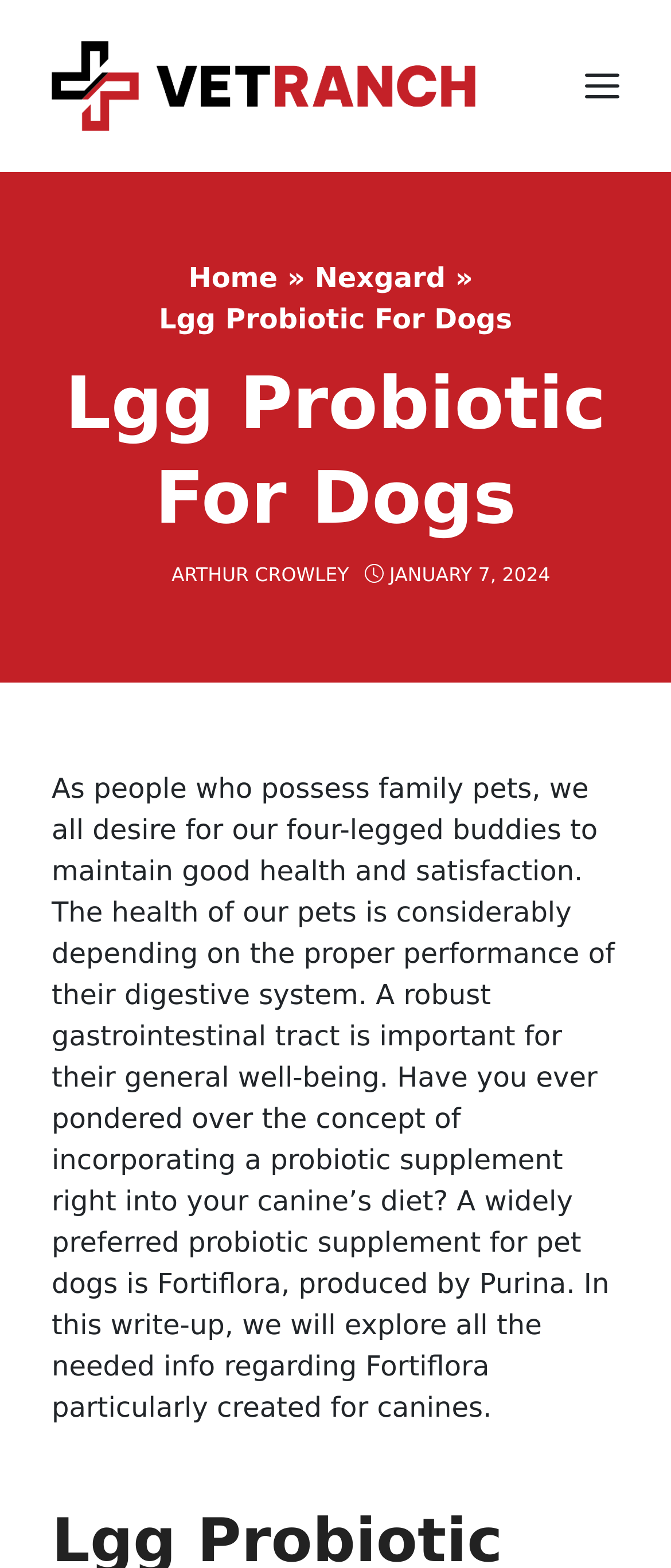Illustrate the webpage thoroughly, mentioning all important details.

The webpage is about Lgg Probiotic For Dogs 2024, specifically discussing the importance of a healthy digestive system for pets. At the top of the page, there is a banner with the site's name "Vet Ranch" accompanied by an image, and a "Menu" button on the right side. Below the banner, there is a navigation section with links to "Home" and "Nexgard", separated by a "»" symbol.

The main content area is divided into two sections. The top section has a heading "Lgg Probiotic For Dogs" and a link to the author "ARTHUR CROWLEY" on the left, with a timestamp "JANUARY 7, 2024" on the right. The main article starts below this section, discussing the importance of a robust gastrointestinal tract for pets and introducing the concept of incorporating a probiotic supplement into a canine's diet. The article specifically focuses on Fortiflora, a probiotic supplement produced by Purina, and provides detailed information about it.